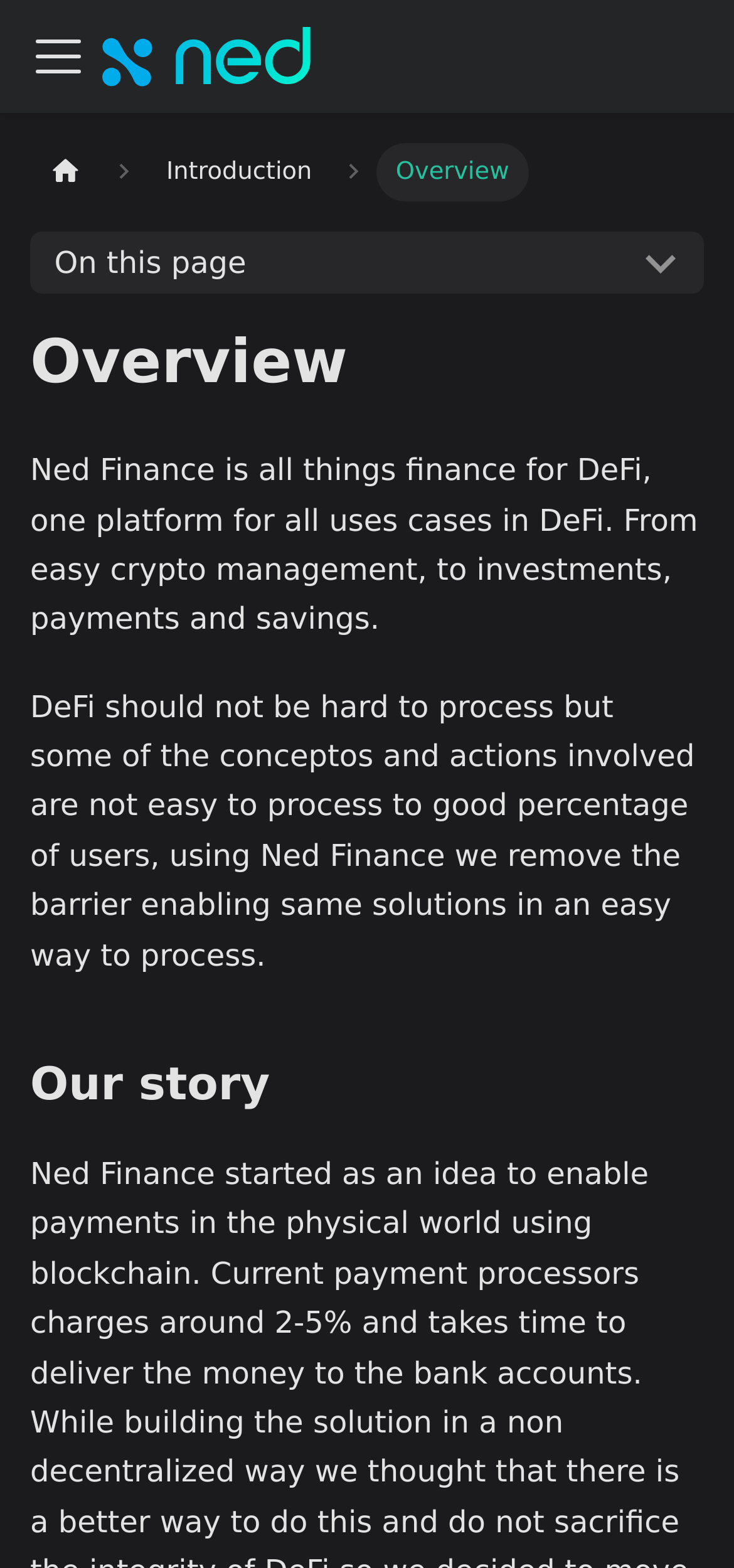What is the main topic of the webpage?
Based on the visual, give a brief answer using one word or a short phrase.

DeFi finance